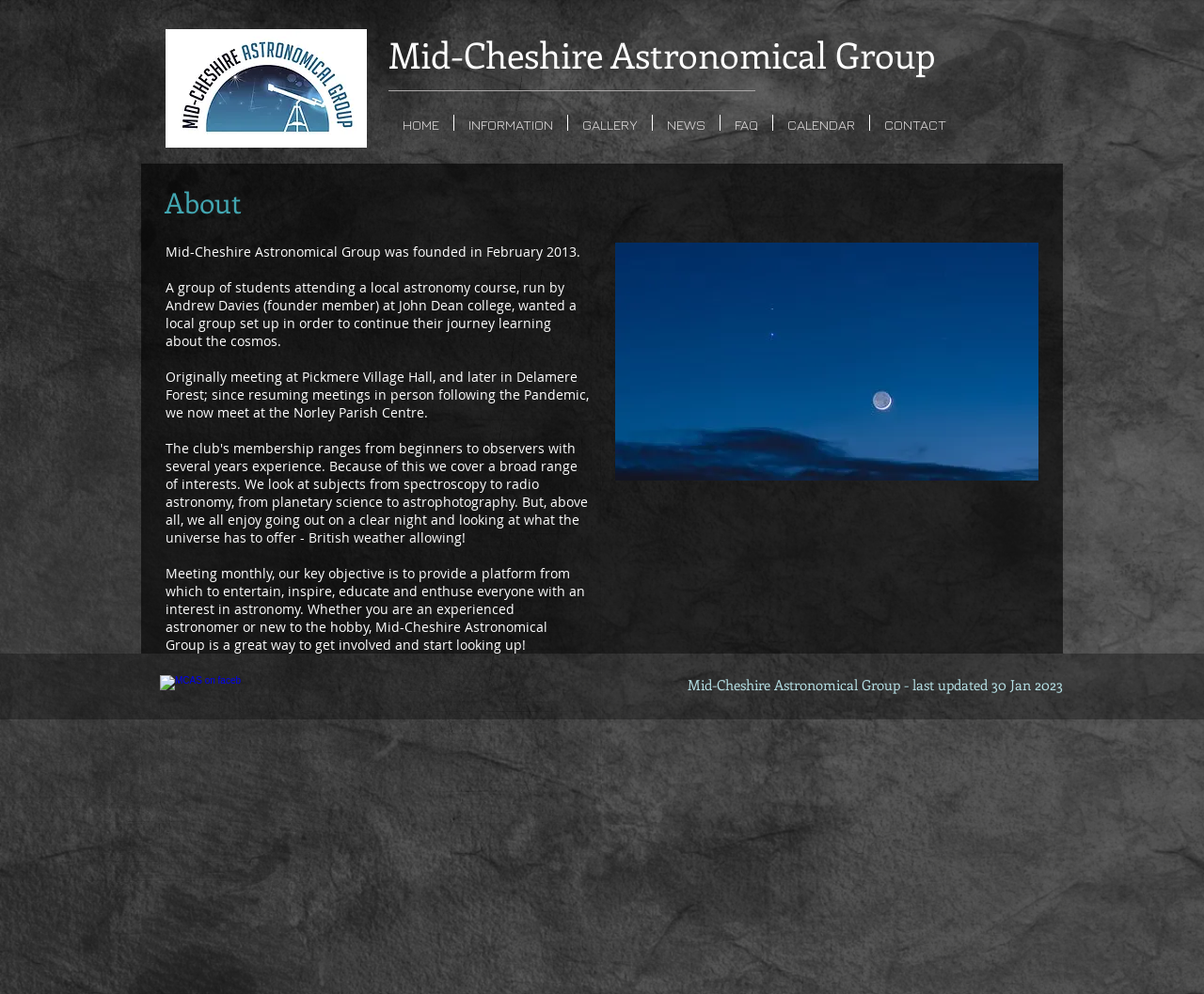Please provide the bounding box coordinates for the element that needs to be clicked to perform the following instruction: "Check NEWS". The coordinates should be given as four float numbers between 0 and 1, i.e., [left, top, right, bottom].

[0.542, 0.116, 0.598, 0.132]